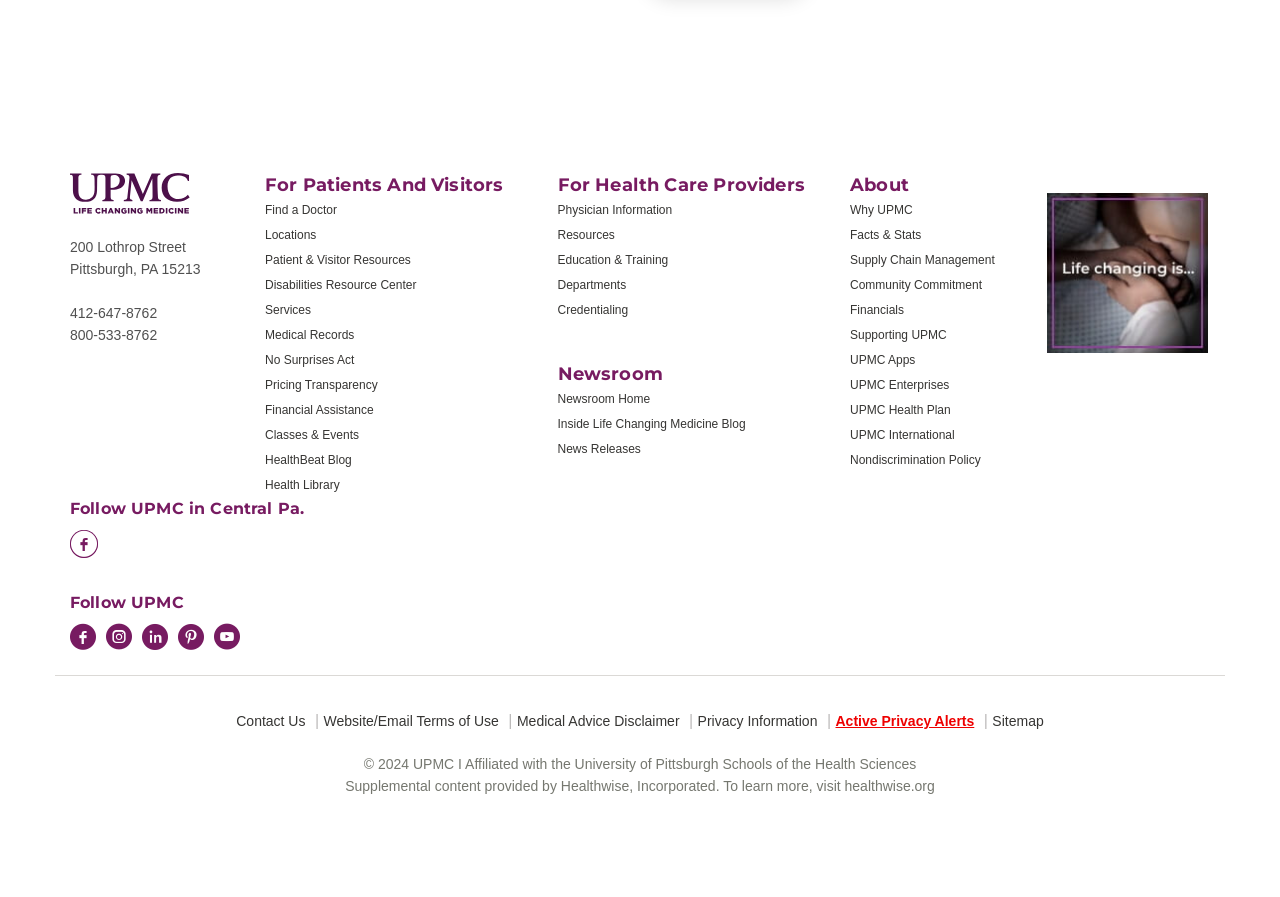Please specify the bounding box coordinates of the clickable region to carry out the following instruction: "Click on Find a Doctor". The coordinates should be four float numbers between 0 and 1, in the format [left, top, right, bottom].

[0.207, 0.226, 0.263, 0.242]